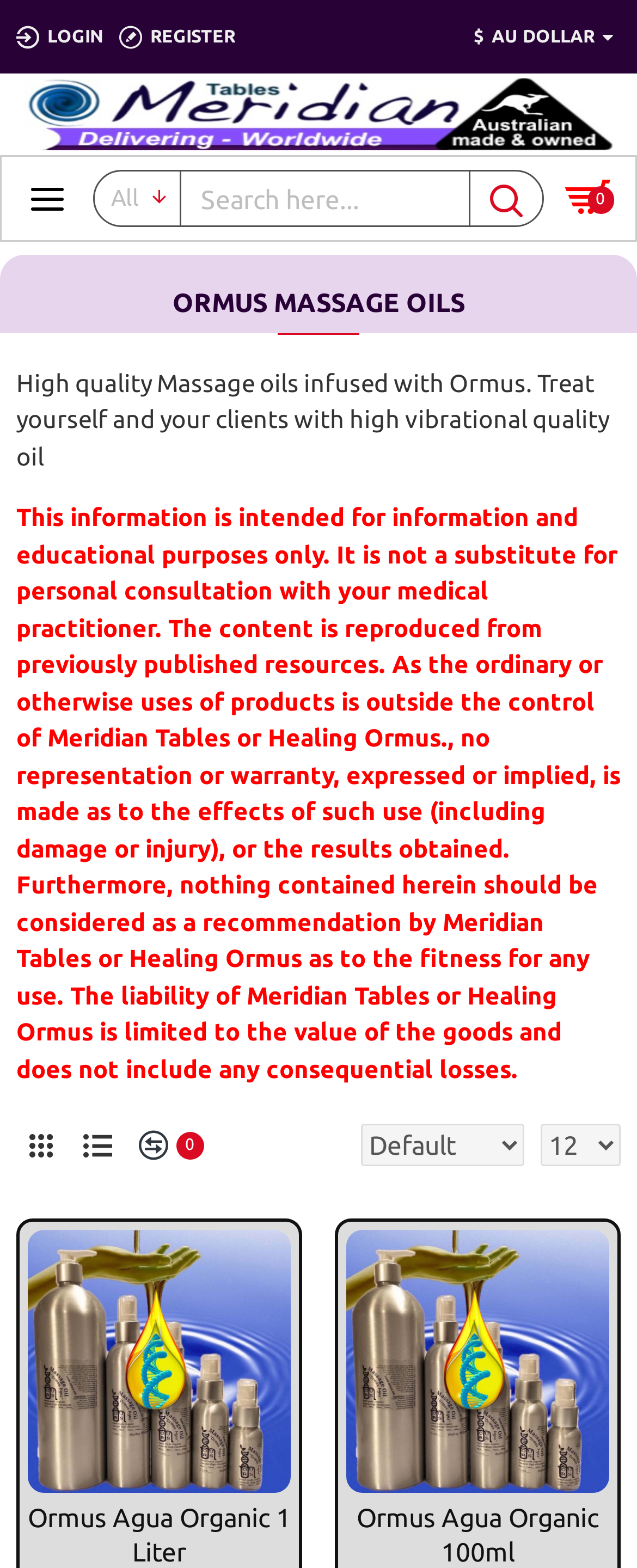Identify the bounding box coordinates of the clickable region to carry out the given instruction: "read the article".

None